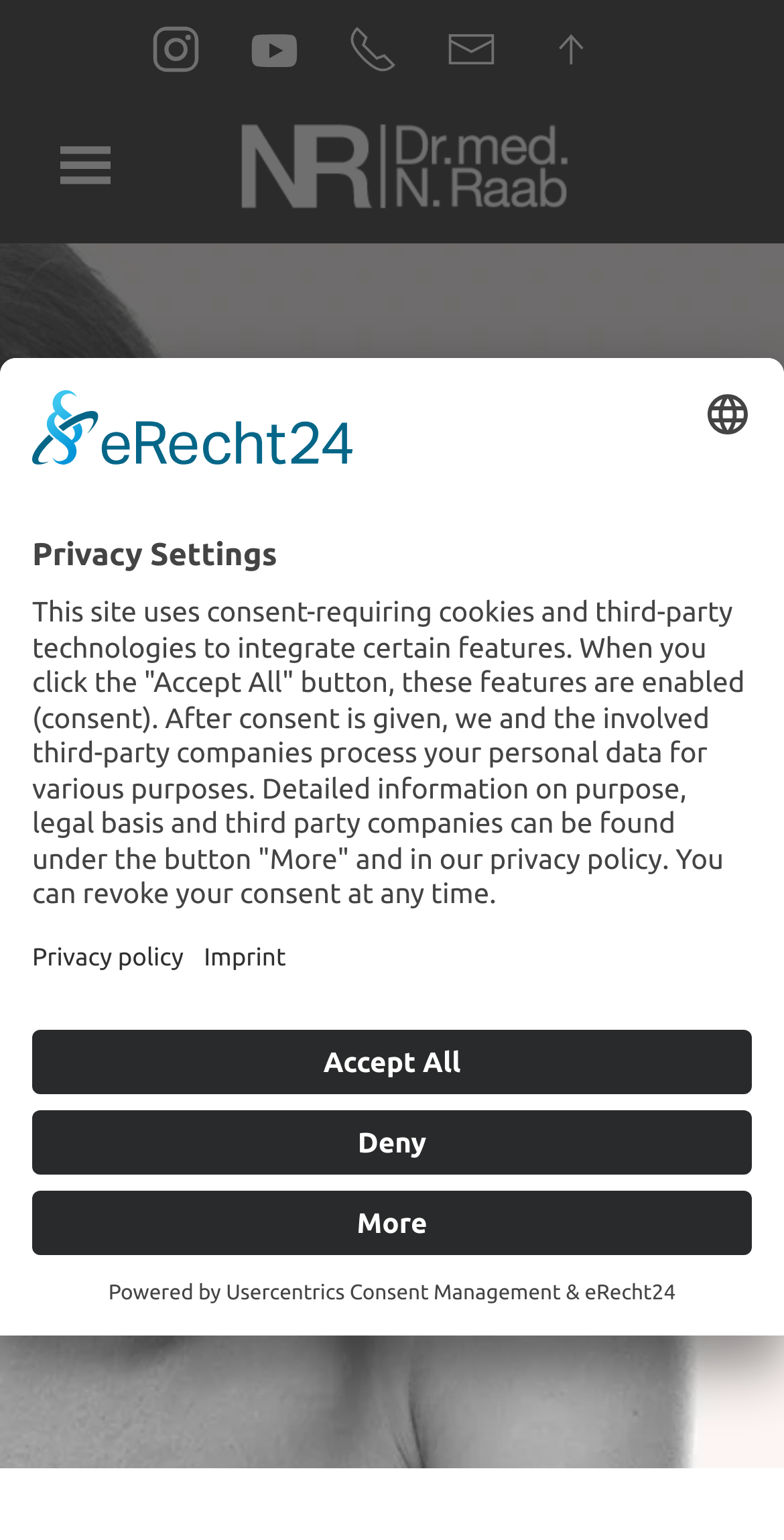How many social media links are present at the top of the page?
Could you please answer the question thoroughly and with as much detail as possible?

I counted the number of link elements with image descriptions at the top of the page, which are likely to be social media links. There are four such links.